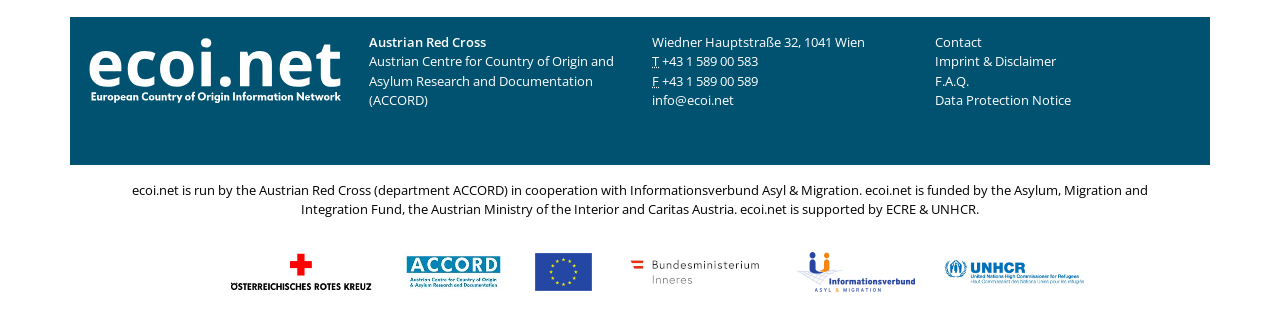Predict the bounding box coordinates of the area that should be clicked to accomplish the following instruction: "go to the FAQ page". The bounding box coordinates should consist of four float numbers between 0 and 1, i.e., [left, top, right, bottom].

[0.73, 0.213, 0.757, 0.267]